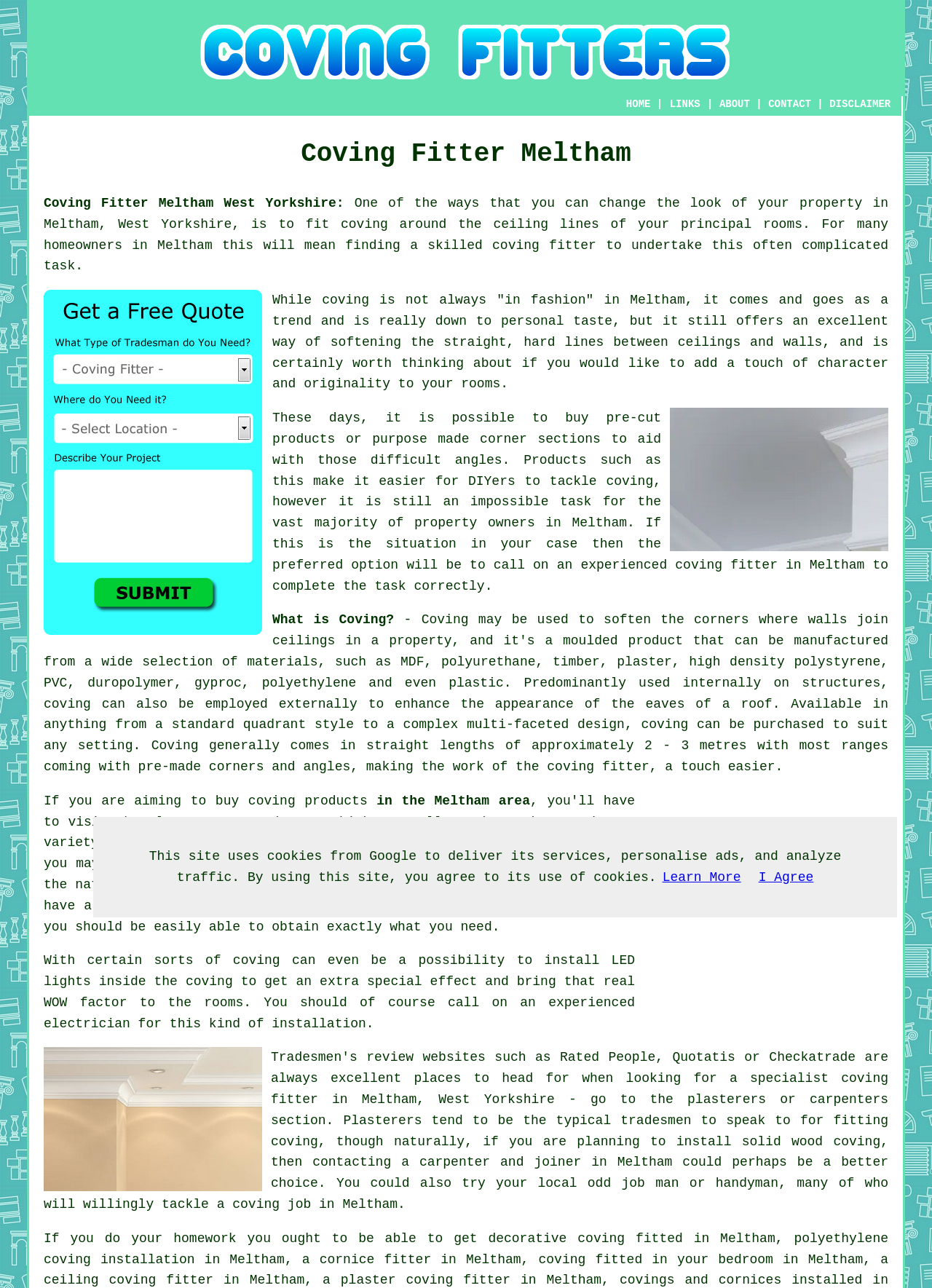Please predict the bounding box coordinates (top-left x, top-left y, bottom-right x, bottom-right y) for the UI element in the screenshot that fits the description: WOW factor

[0.047, 0.773, 0.136, 0.784]